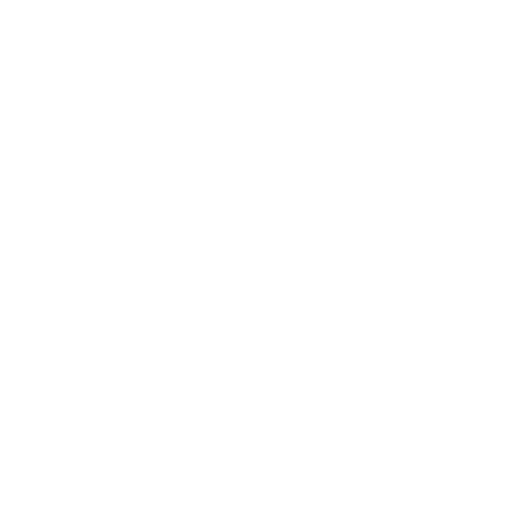Answer the following query concisely with a single word or phrase:
Is the t-shirt available in multiple sizes?

Yes